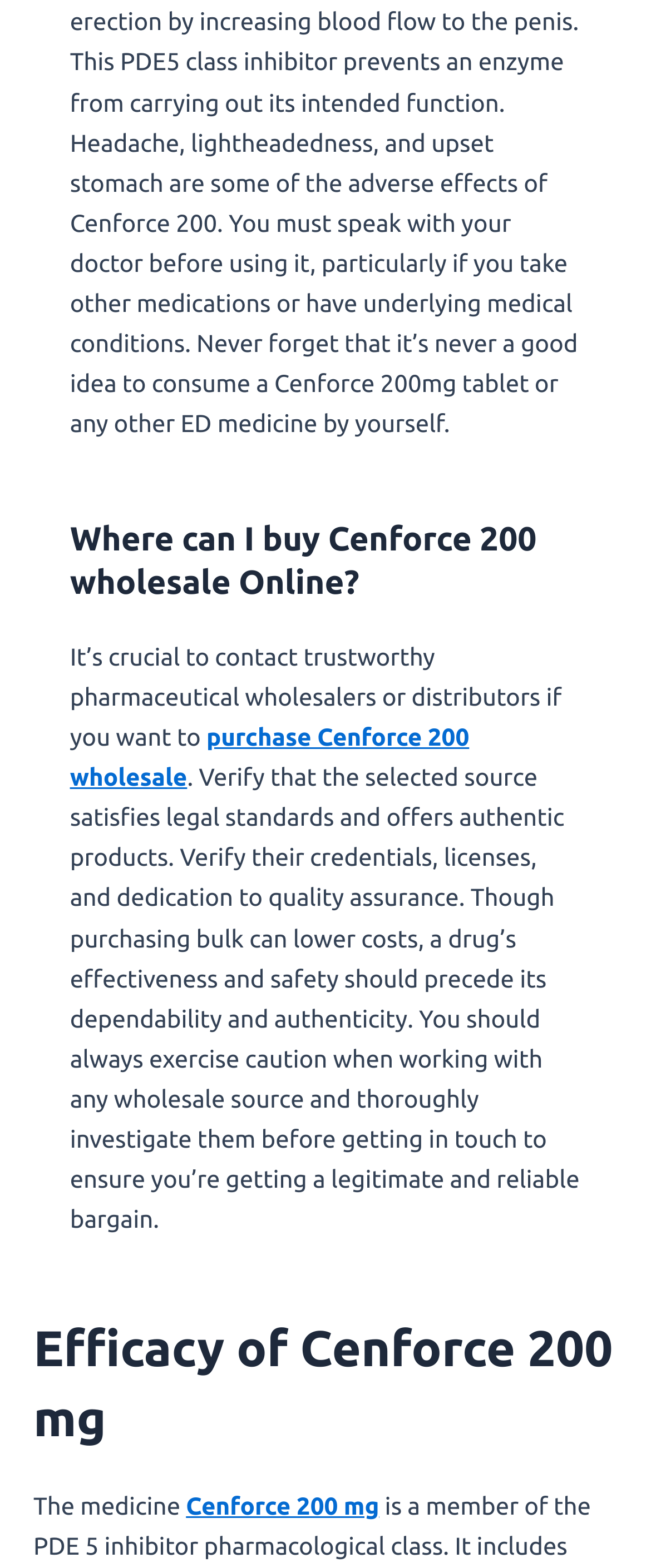Determine the bounding box coordinates for the HTML element described here: "Cenforce 200 mg".

[0.286, 0.951, 0.582, 0.969]